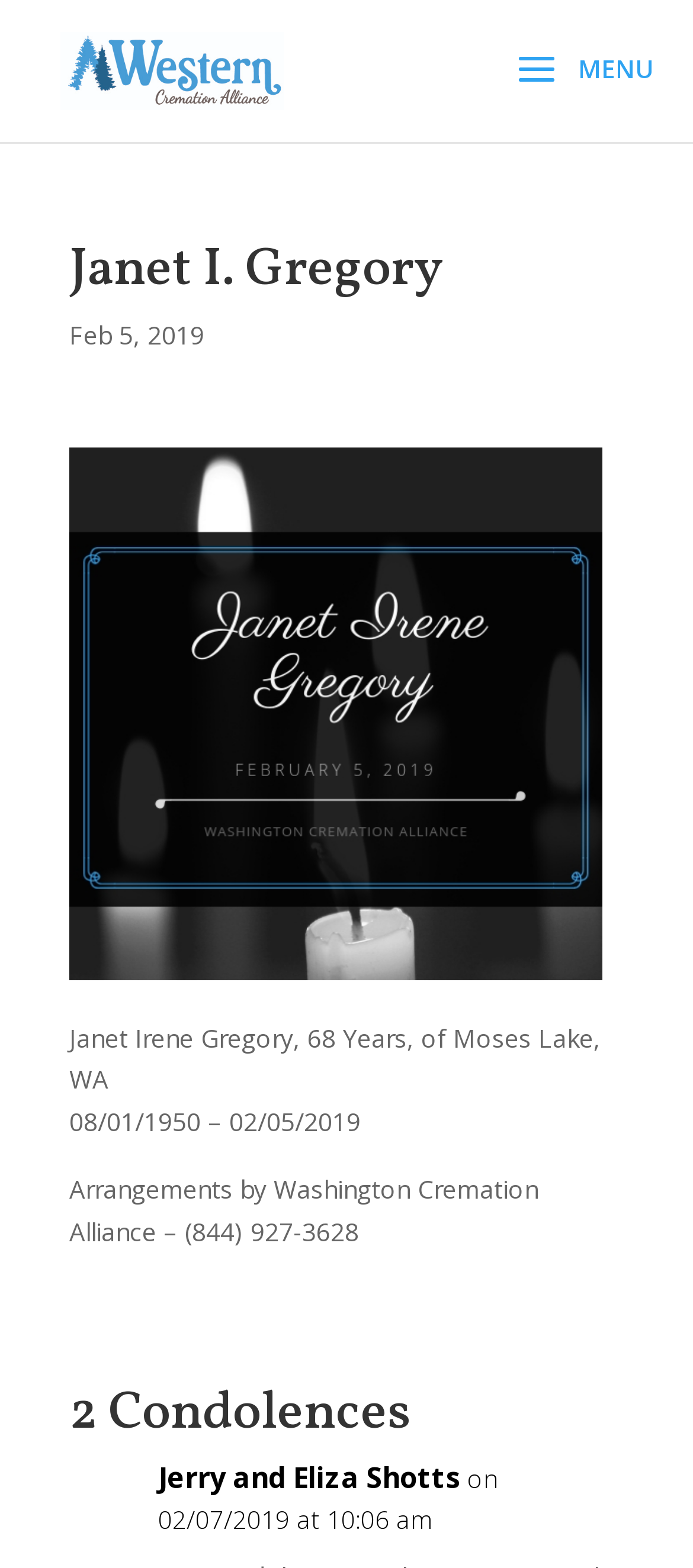How many condolences are there?
Please provide a single word or phrase based on the screenshot.

2